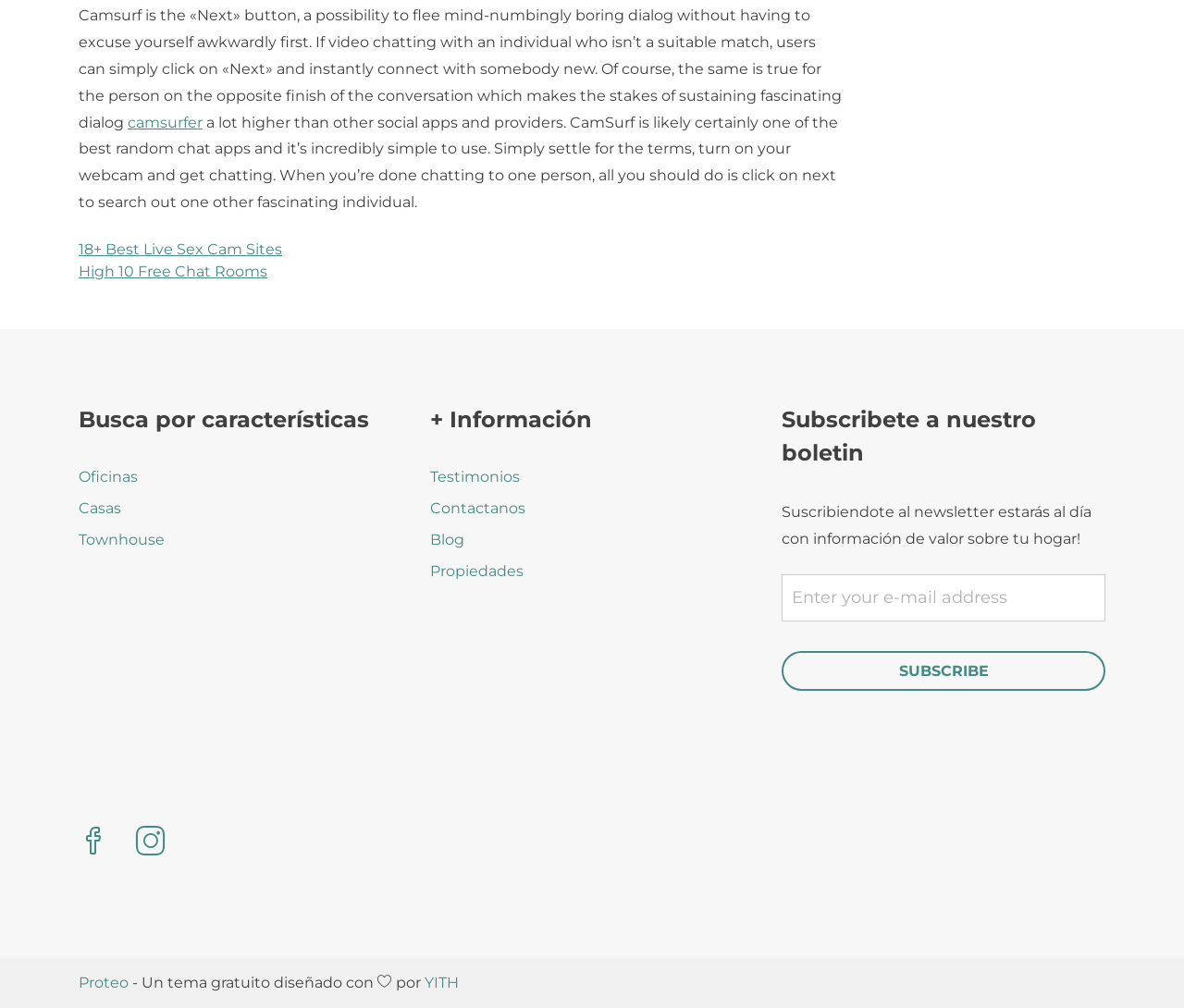By analyzing the image, answer the following question with a detailed response: What are the types of properties listed on the webpage?

The webpage has links to 'Oficinas', 'Casas', and 'Townhouse' which suggests that these are the types of properties listed on the webpage.